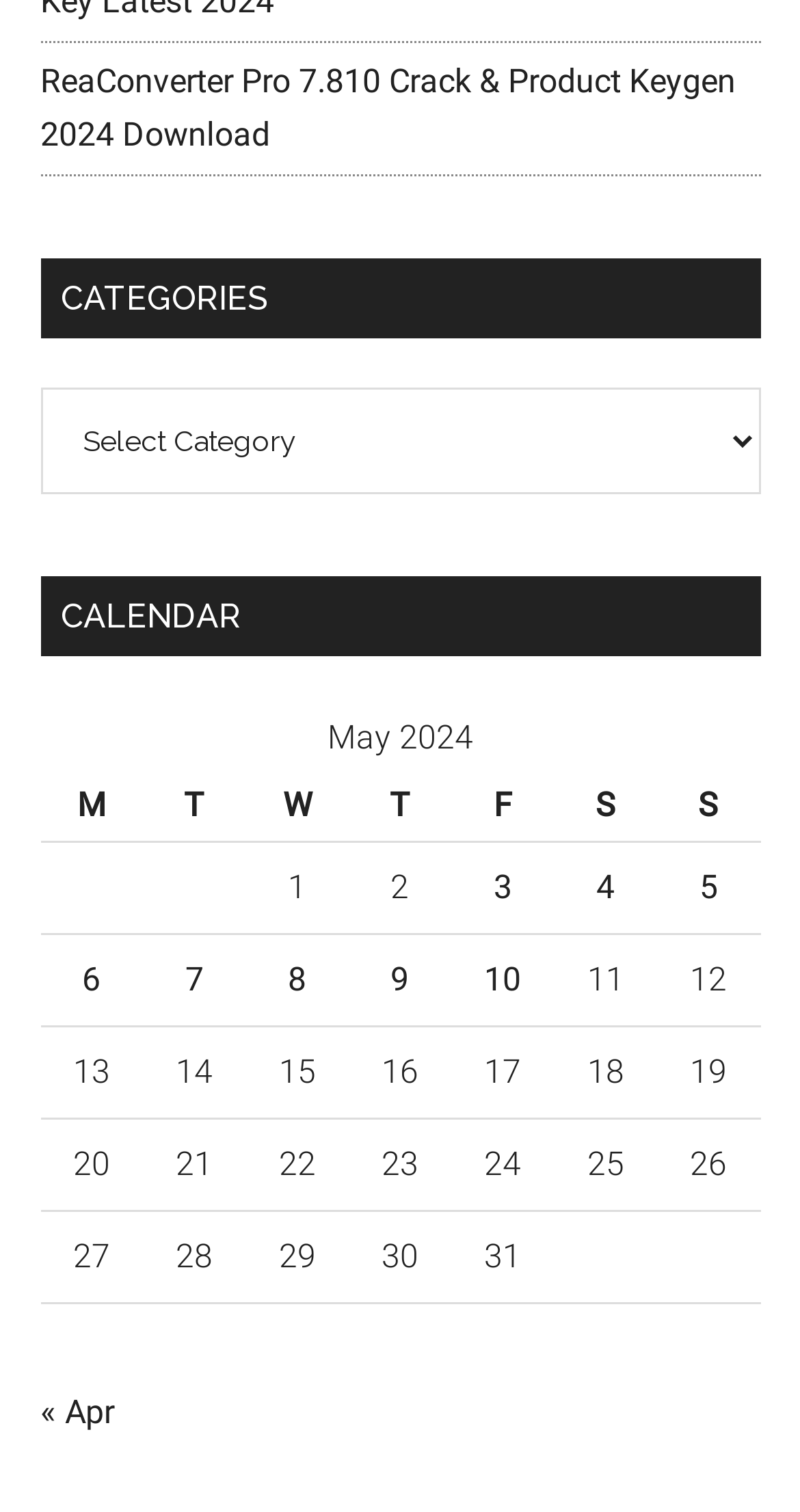What is the current month?
Using the image, provide a detailed and thorough answer to the question.

I determined the current month by looking at the calendar table, which has a caption 'May 2024'. This indicates that the current month is May 2024.